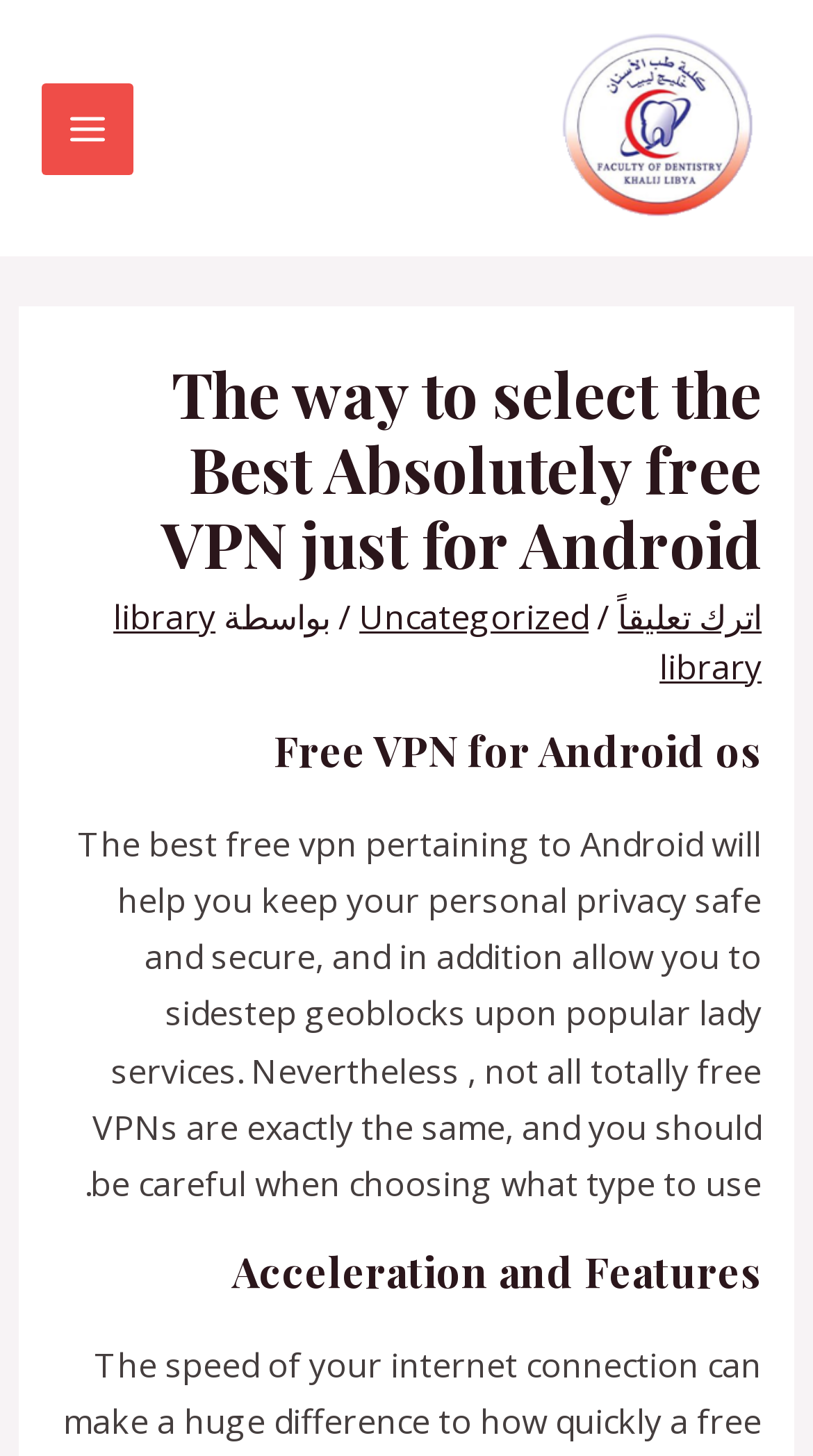What is the main topic of the webpage?
Answer with a single word or phrase by referring to the visual content.

Free VPN for Android